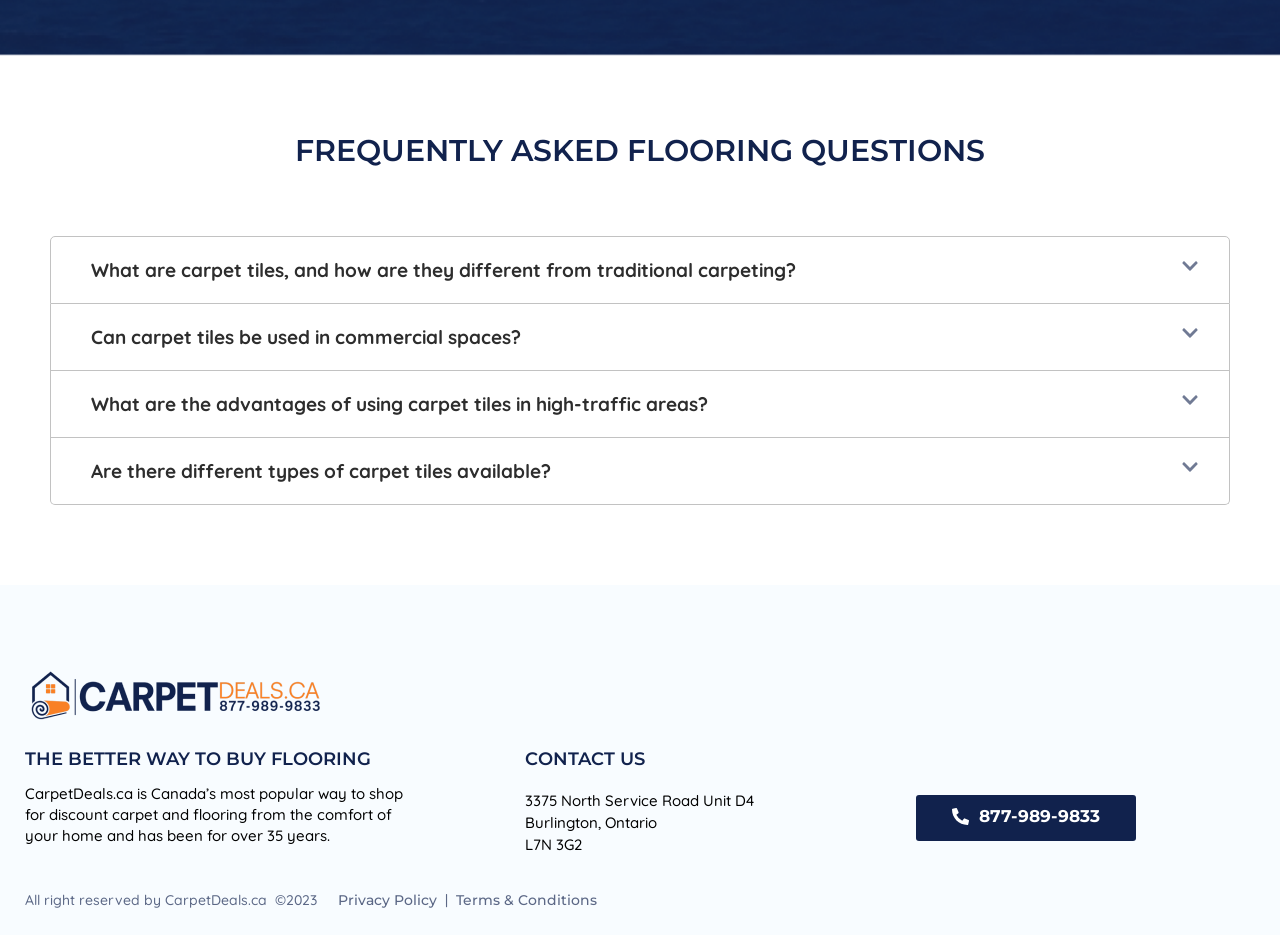Using the information shown in the image, answer the question with as much detail as possible: What is the address of the company mentioned on this webpage?

I found the address in the StaticText elements with the texts '3375 North Service Road Unit D4', 'Burlington, Ontario', and 'L7N 3G2', which are located near the 'CONTACT US' heading.